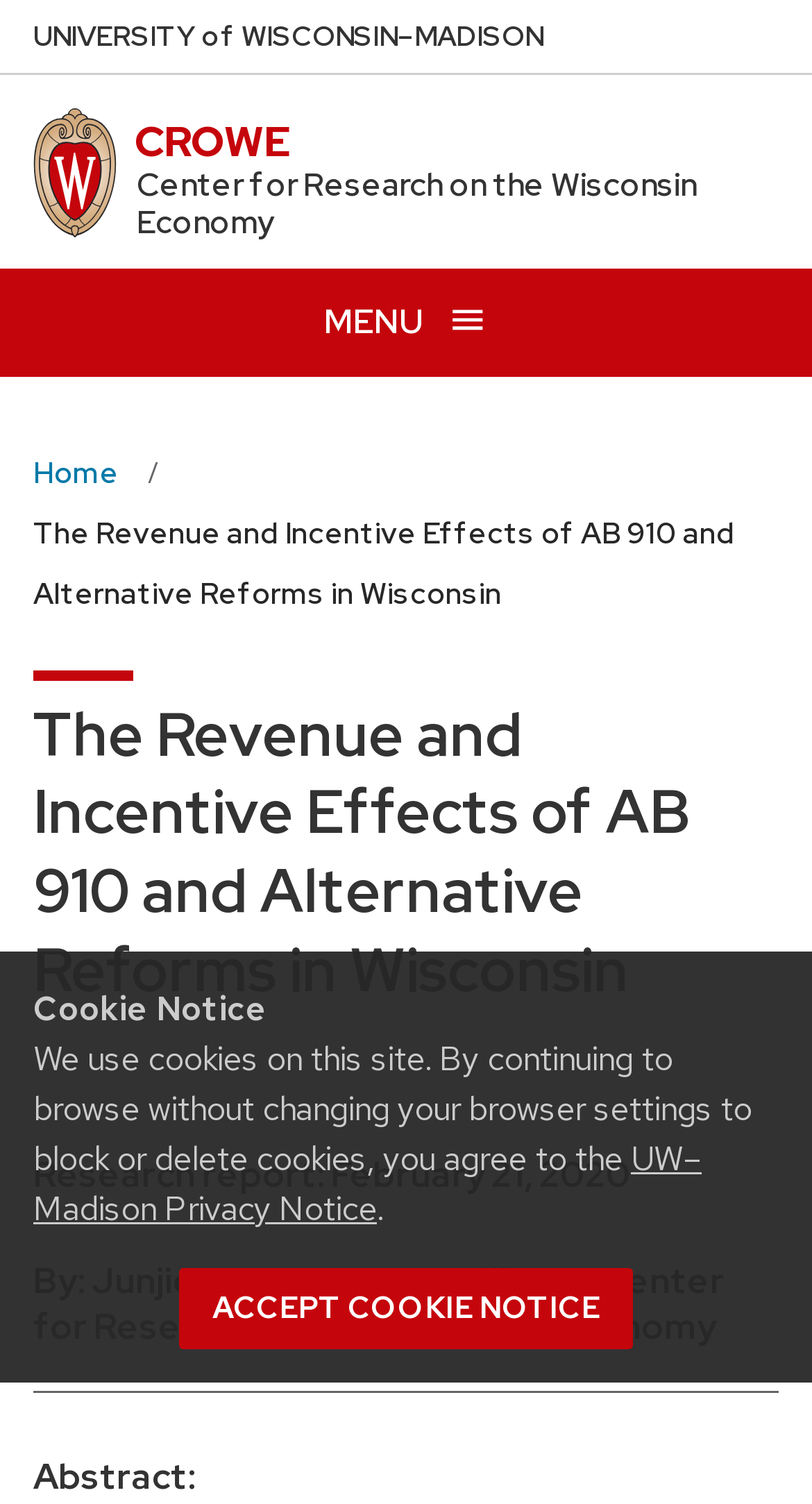Indicate the bounding box coordinates of the element that needs to be clicked to satisfy the following instruction: "Go to CROWE". The coordinates should be four float numbers between 0 and 1, i.e., [left, top, right, bottom].

[0.166, 0.076, 0.358, 0.112]